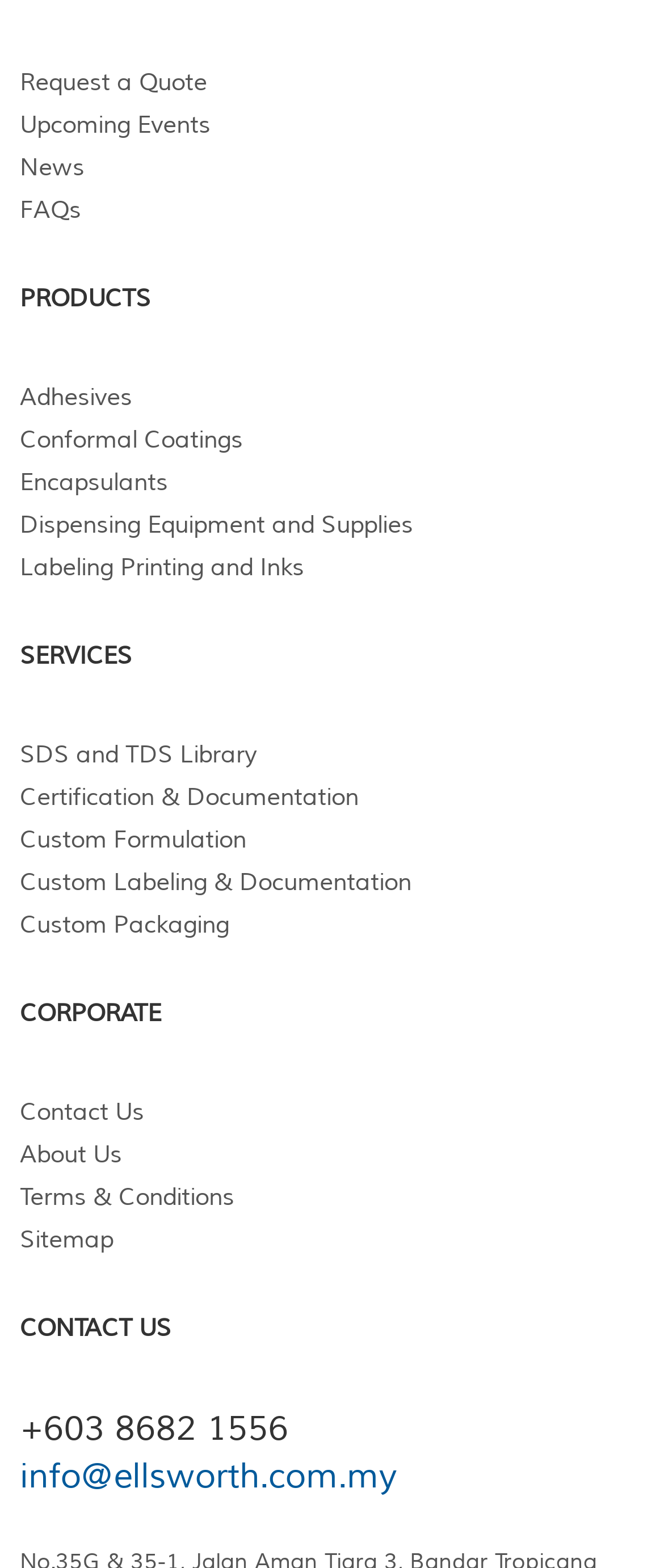How many links are there under 'PRODUCTS'?
Using the image as a reference, give an elaborate response to the question.

There are five links under the 'PRODUCTS' category, namely 'Adhesives', 'Conformal Coatings', 'Encapsulants', 'Dispensing Equipment and Supplies', and 'Labeling Printing and Inks', which are indicated by the link elements with IDs 1440, 1441, 1442, 1443, and 1444, respectively.